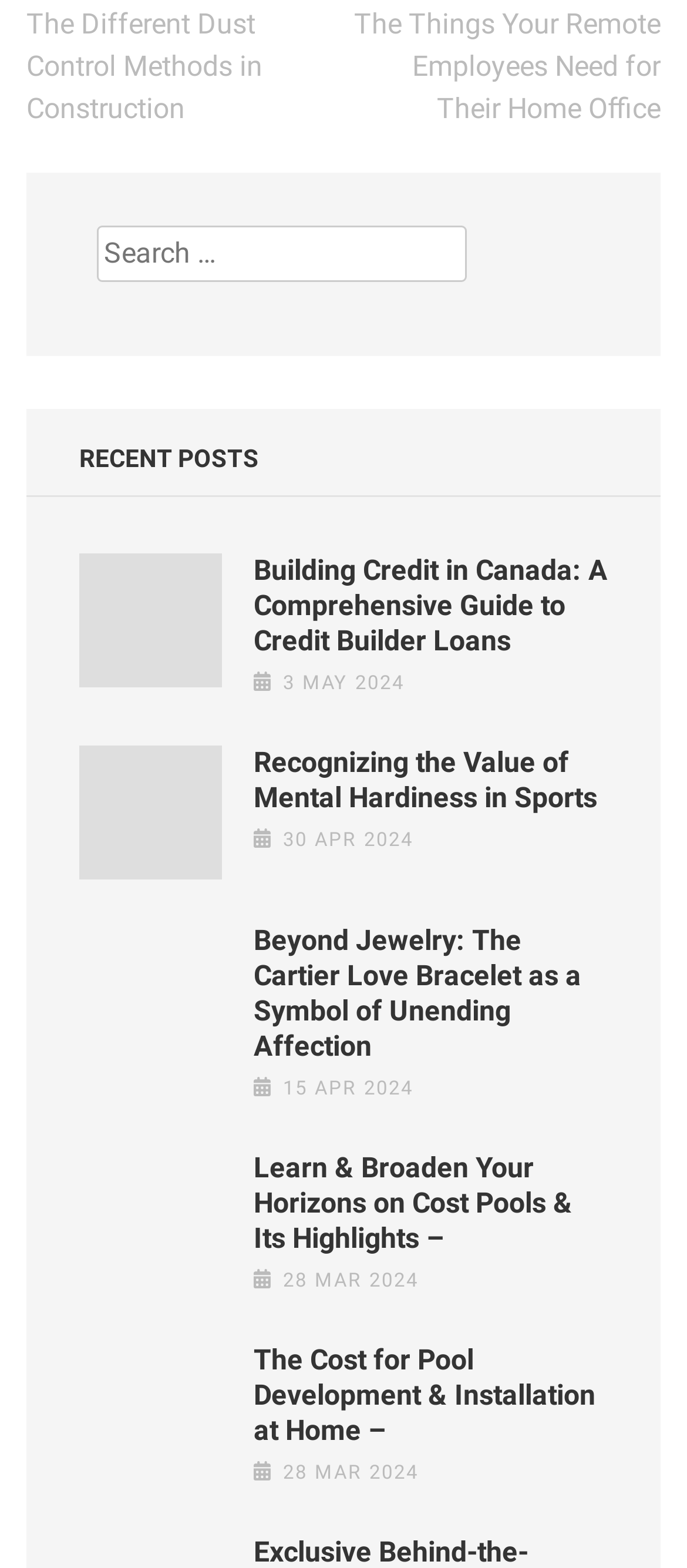Please identify the bounding box coordinates of the element I should click to complete this instruction: 'Check the date of the post 'Recognizing the Value of Mental Hardiness in Sports''. The coordinates should be given as four float numbers between 0 and 1, like this: [left, top, right, bottom].

[0.412, 0.528, 0.602, 0.543]